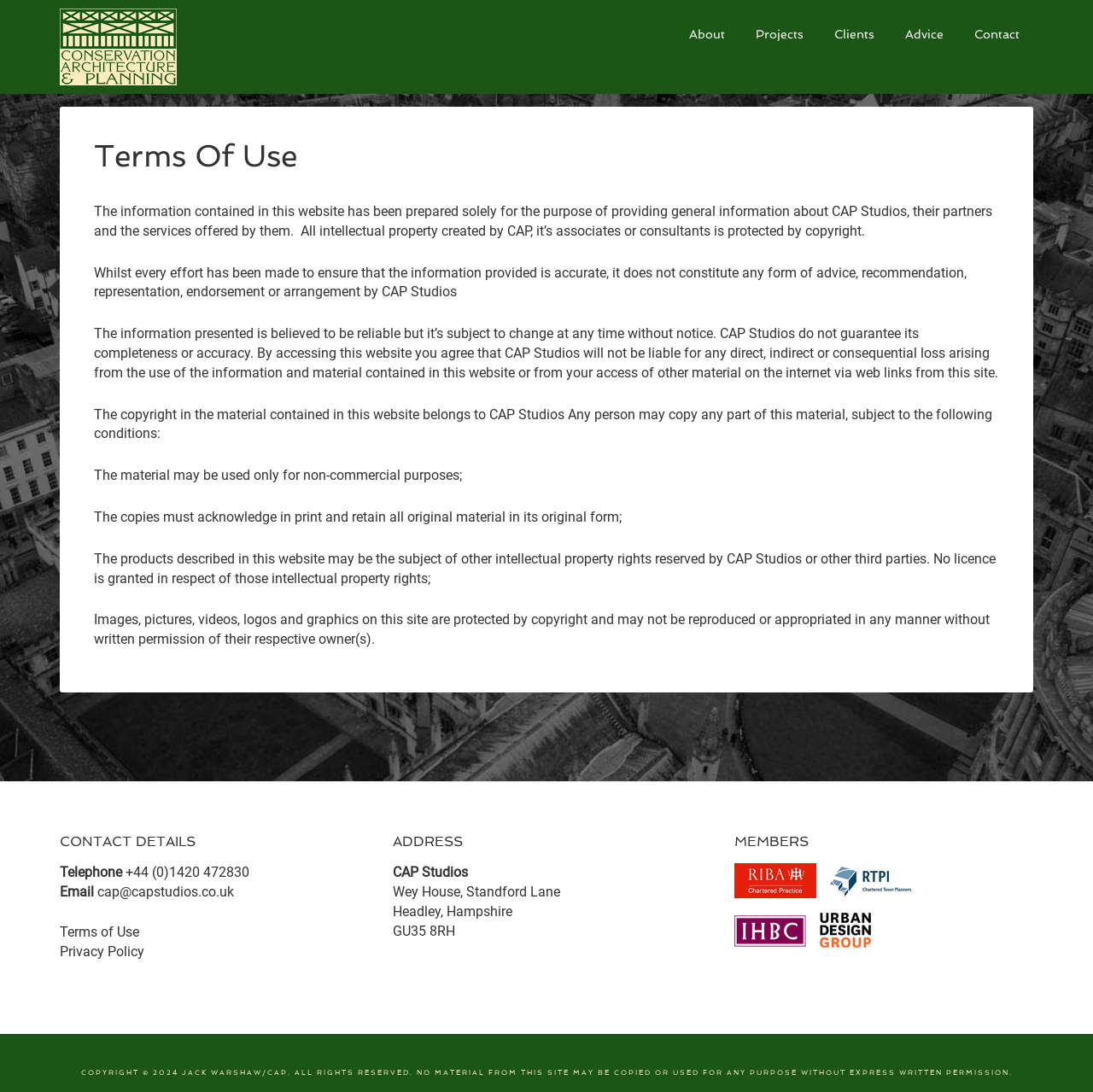Please provide a comprehensive response to the question based on the details in the image: What is the name of the company?

The name of the company can be found in the top-left corner of the webpage, where it is written as 'CAP STUDIOS' in a link format. This is likely the name of the company that owns the website.